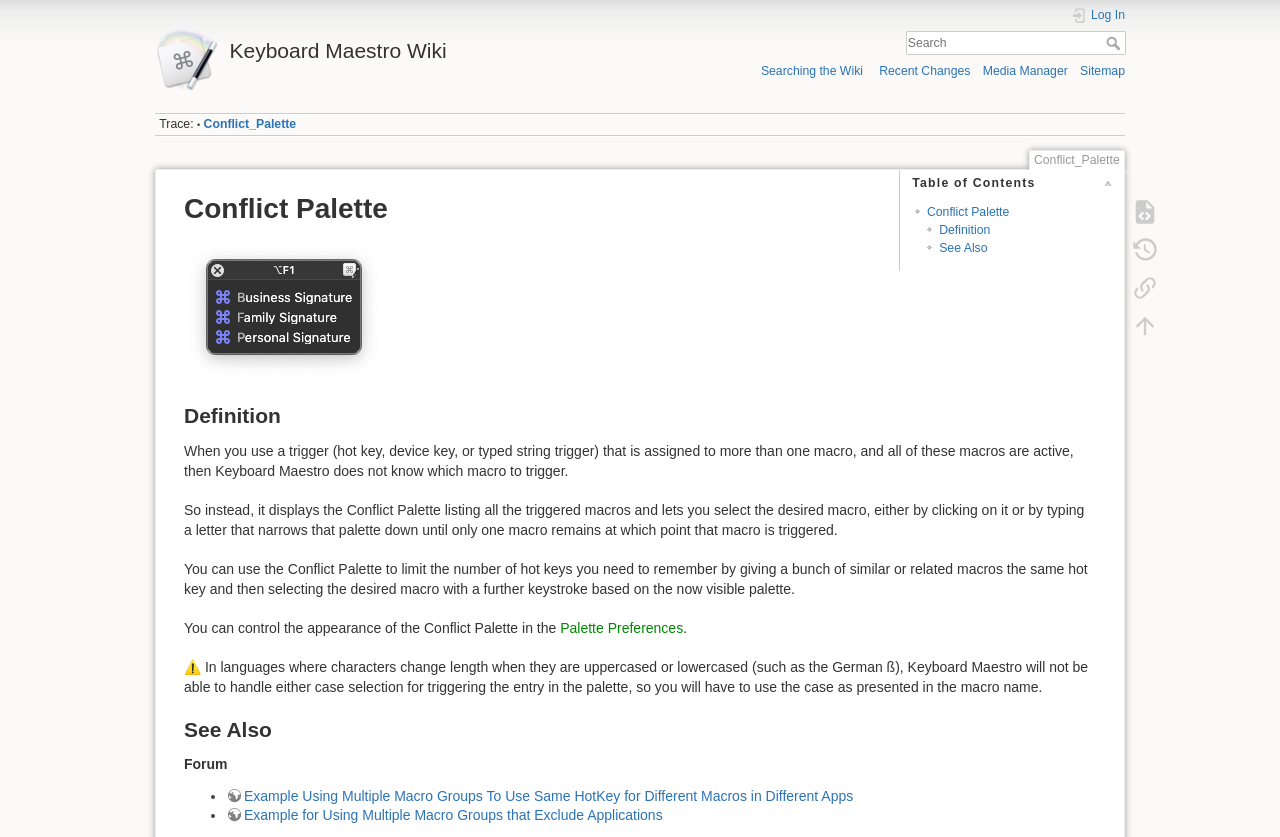Please identify the bounding box coordinates for the region that you need to click to follow this instruction: "Log in".

[0.837, 0.008, 0.879, 0.029]